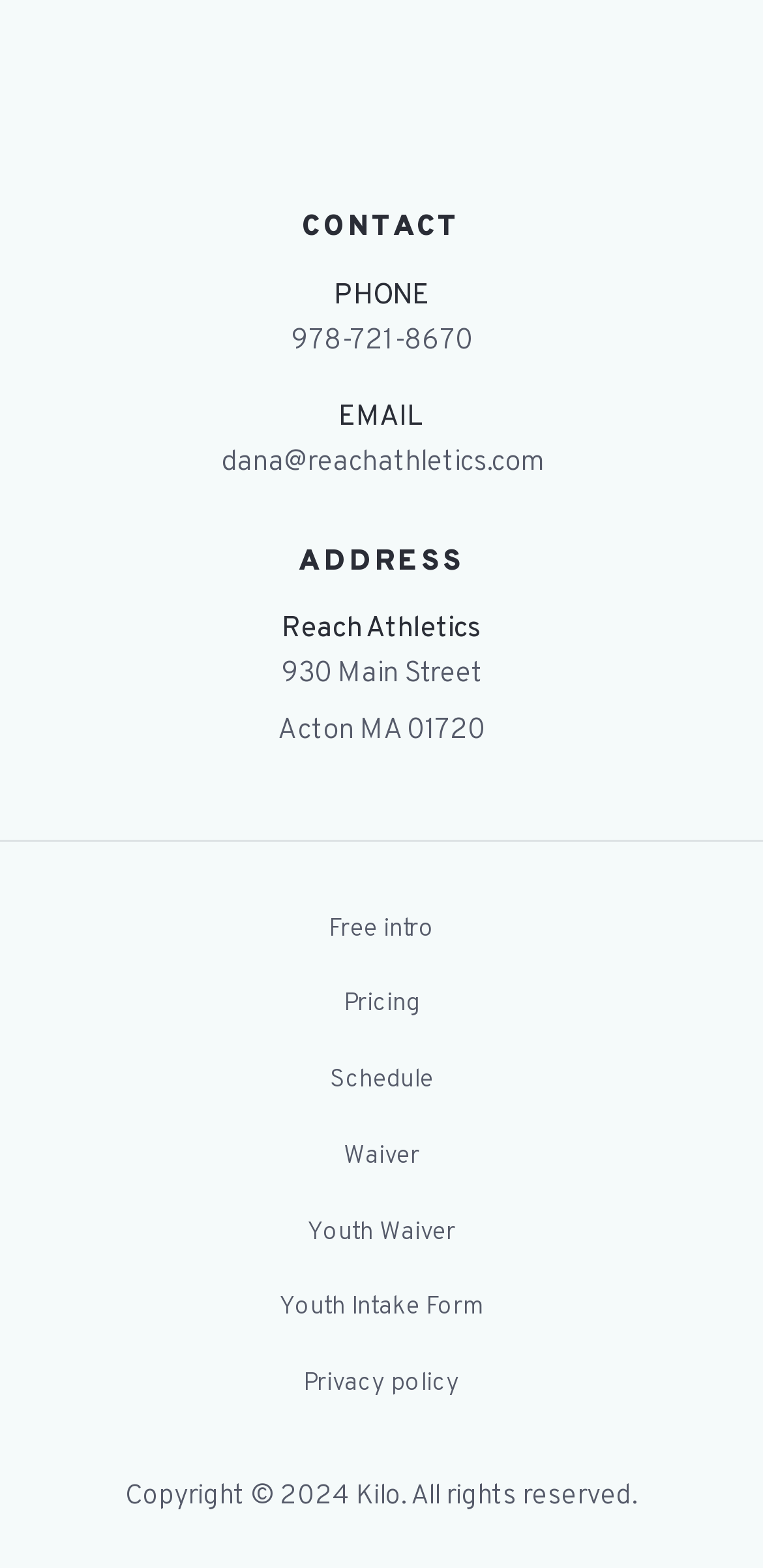Please find the bounding box coordinates of the element that needs to be clicked to perform the following instruction: "Call the phone number". The bounding box coordinates should be four float numbers between 0 and 1, represented as [left, top, right, bottom].

[0.381, 0.206, 0.619, 0.23]